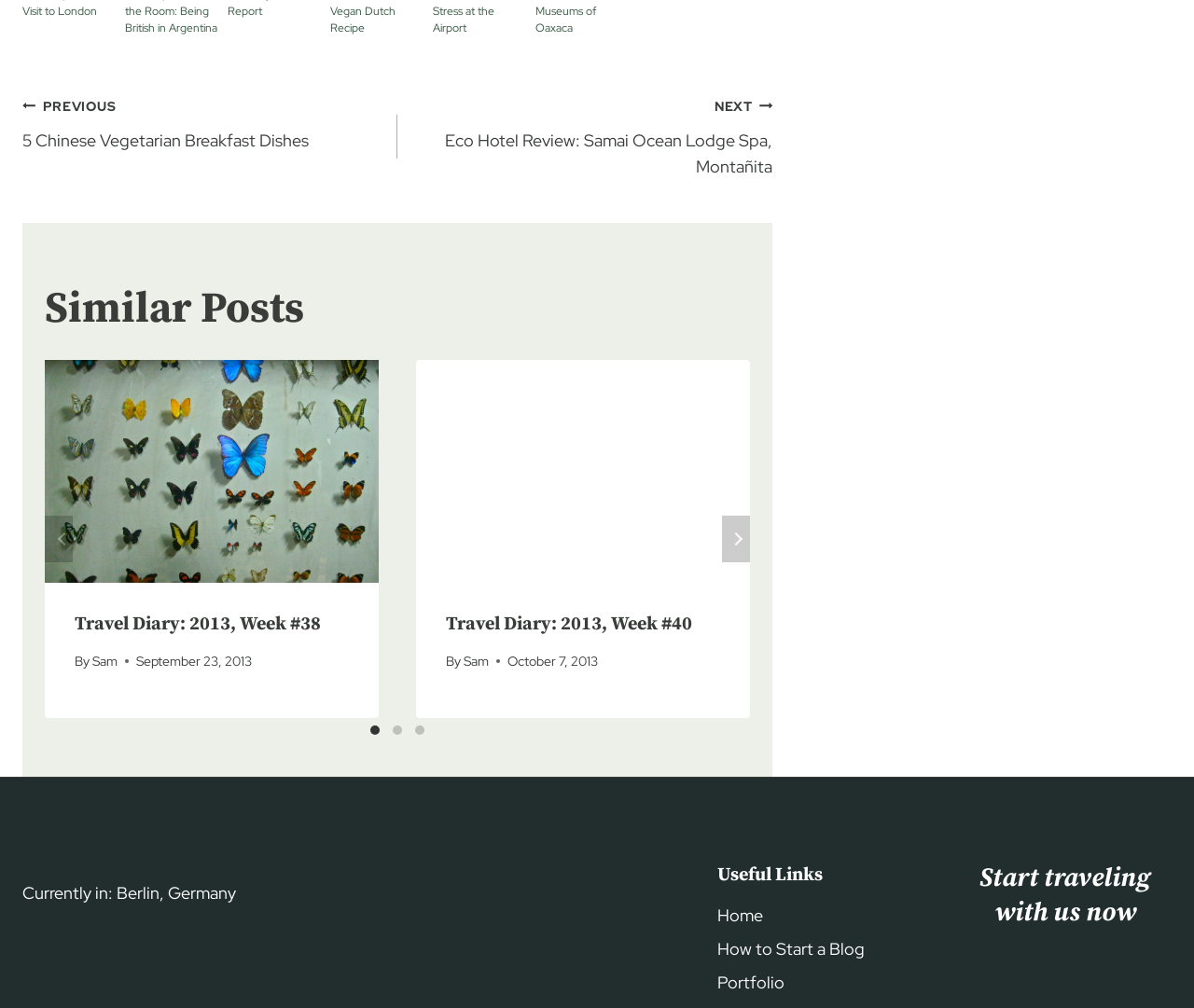Based on the image, provide a detailed response to the question:
What is the current location of the author?

I found a StaticText element with the content 'Currently in: Berlin, Germany', which suggests the current location of the author.